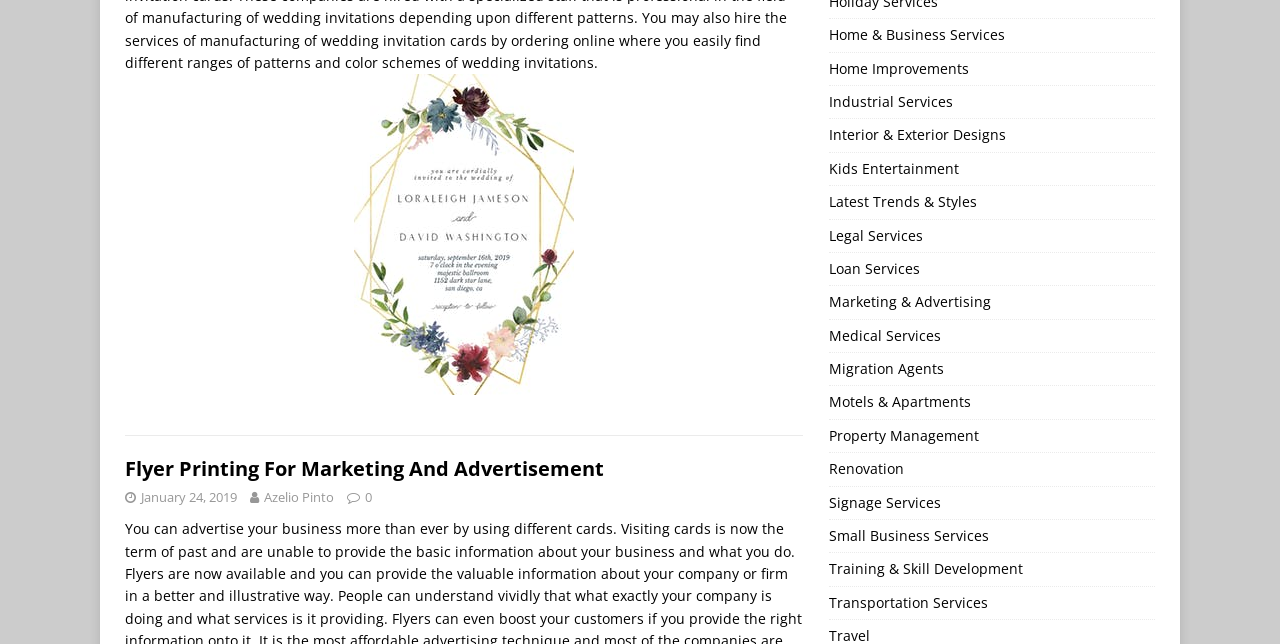Locate the bounding box coordinates of the element that needs to be clicked to carry out the instruction: "read the text about Bhote, Tibetan people". The coordinates should be given as four float numbers ranging from 0 to 1, i.e., [left, top, right, bottom].

None